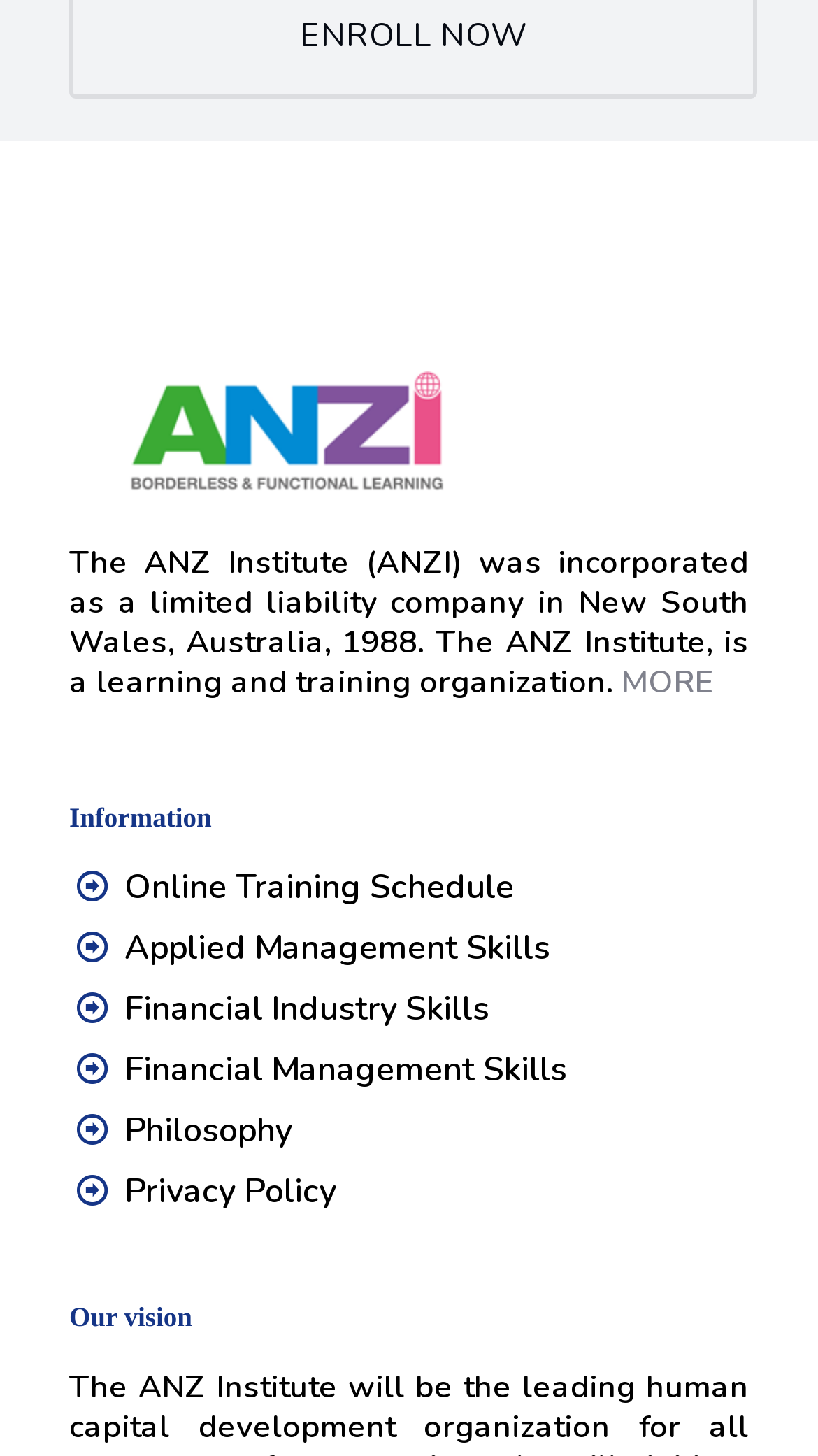What is the purpose of the 'Privacy Policy' link? Using the information from the screenshot, answer with a single word or phrase.

To access privacy policy information